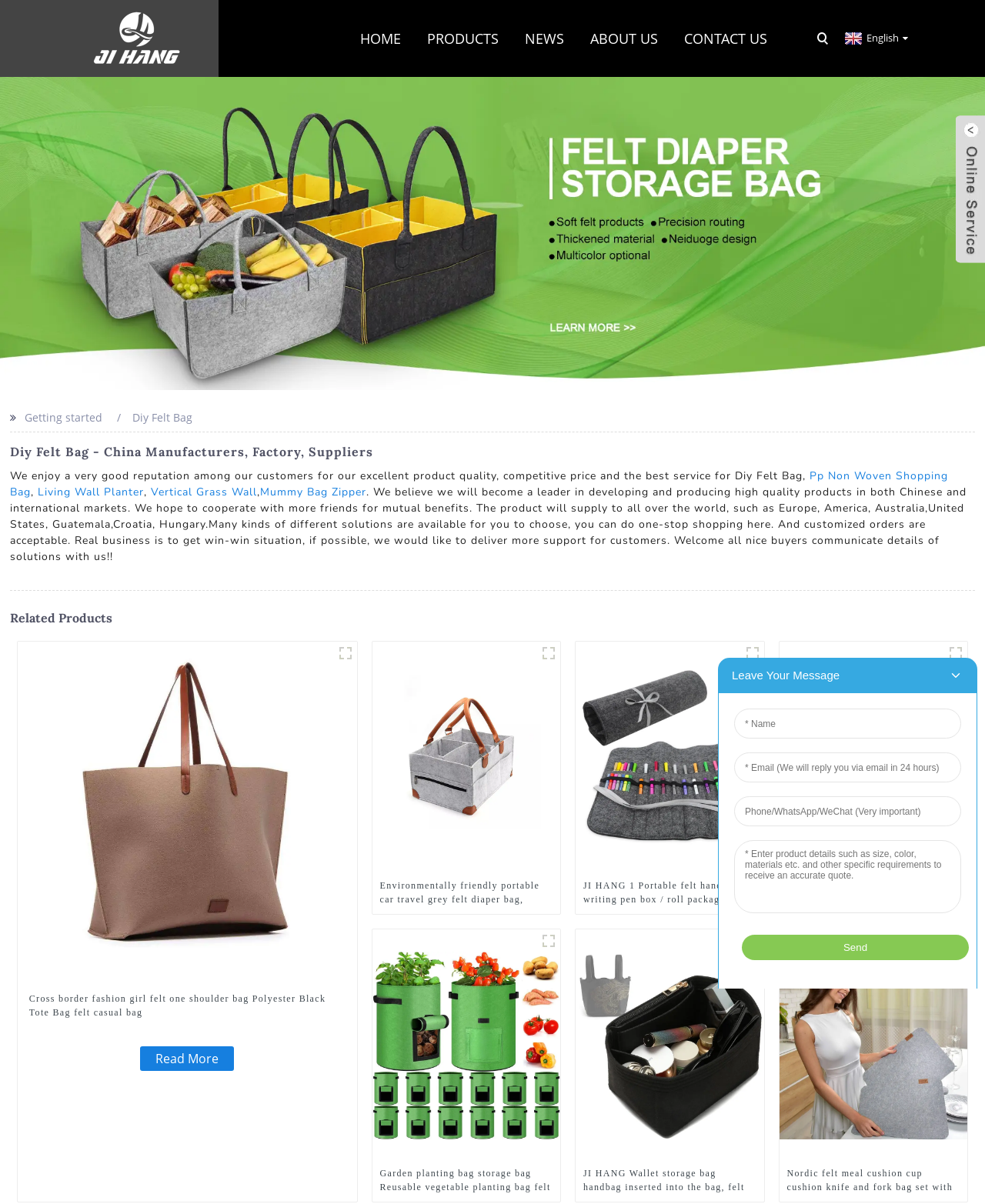Could you specify the bounding box coordinates for the clickable section to complete the following instruction: "Read more about the Cross border fashion girl felt one shoulder bag"?

[0.142, 0.869, 0.238, 0.89]